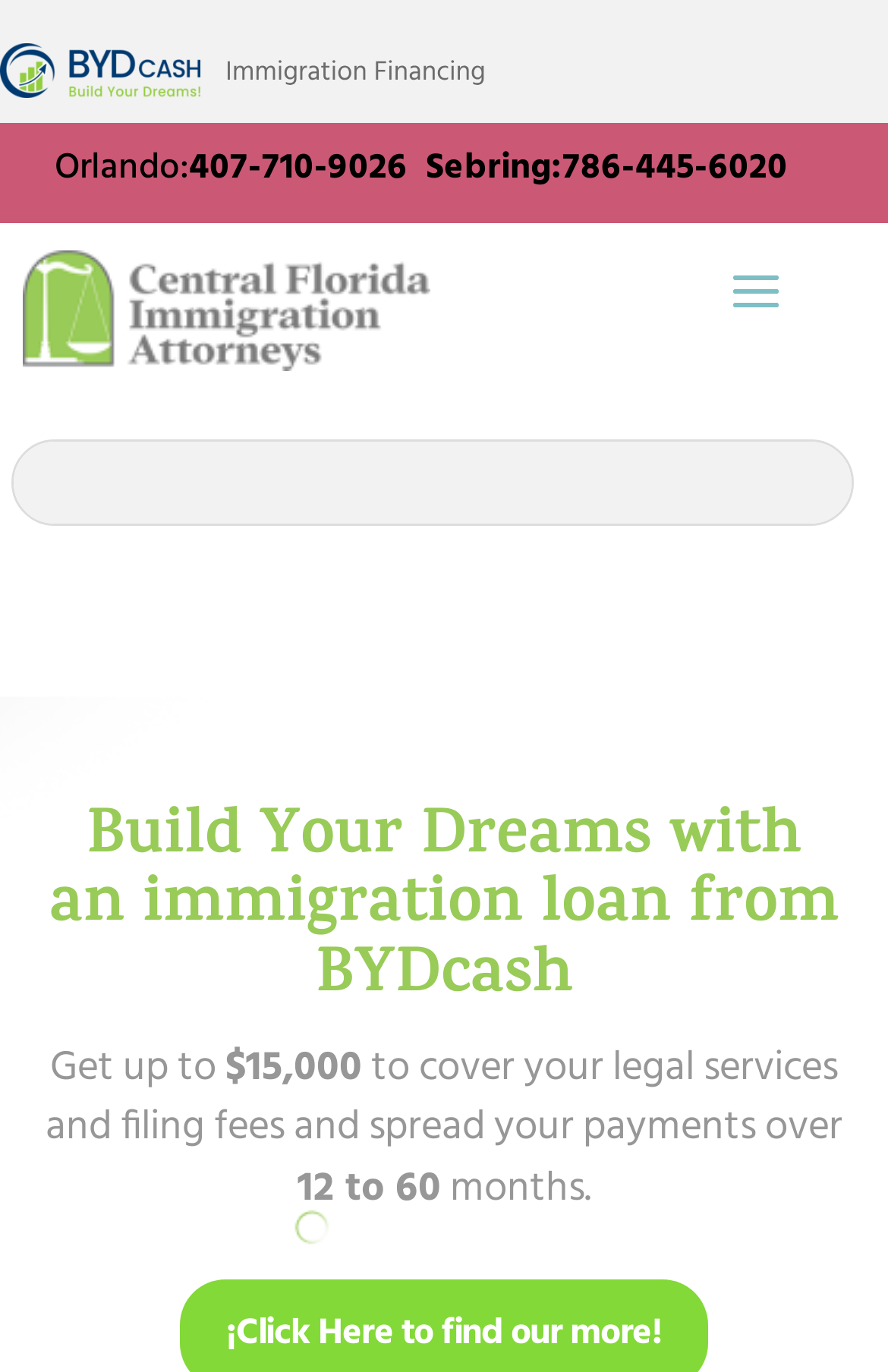Provide your answer to the question using just one word or phrase: Is there a search bar on the webpage?

Yes